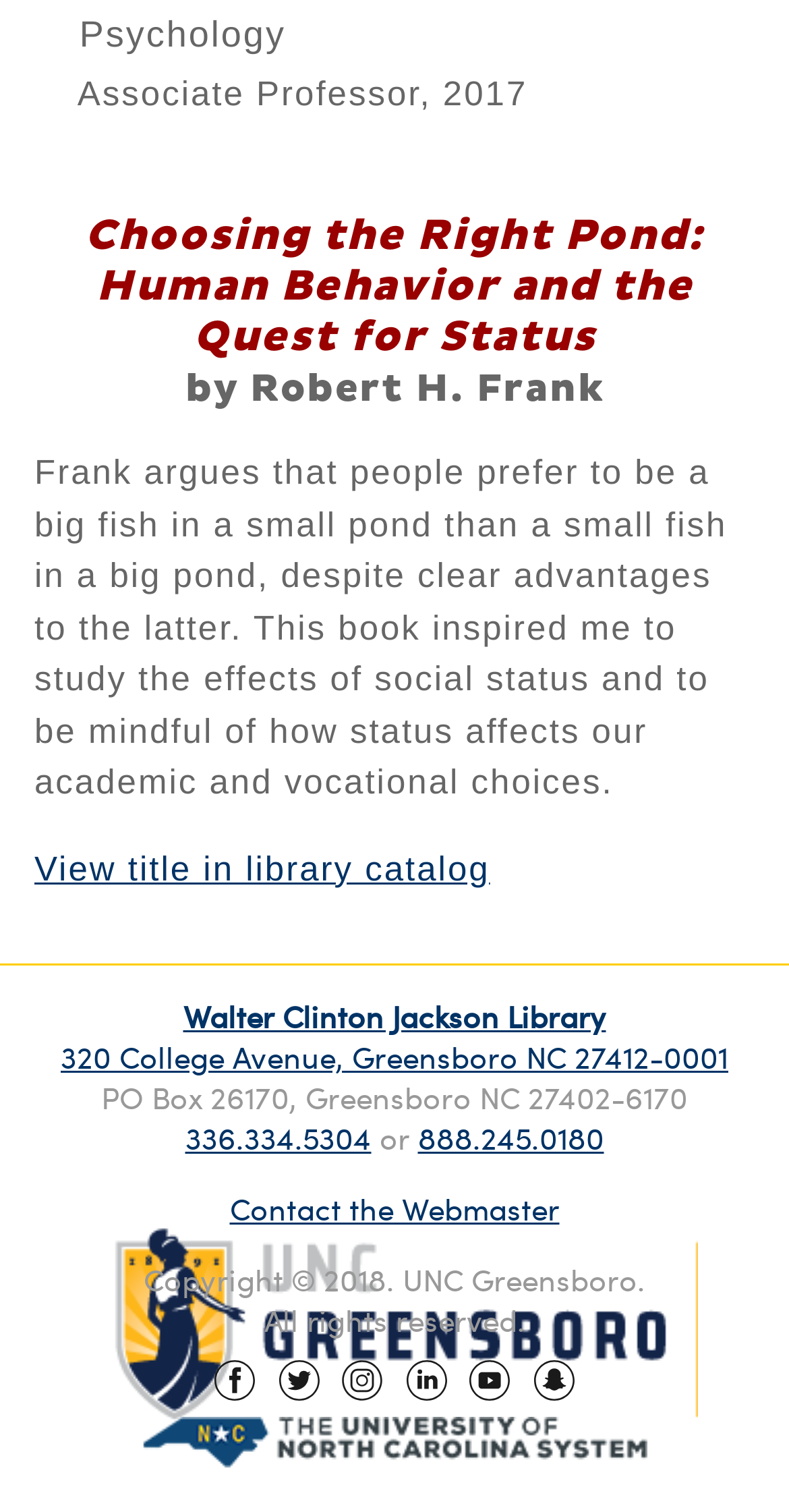Identify the bounding box coordinates necessary to click and complete the given instruction: "Contact the Webmaster".

[0.291, 0.442, 0.709, 0.469]